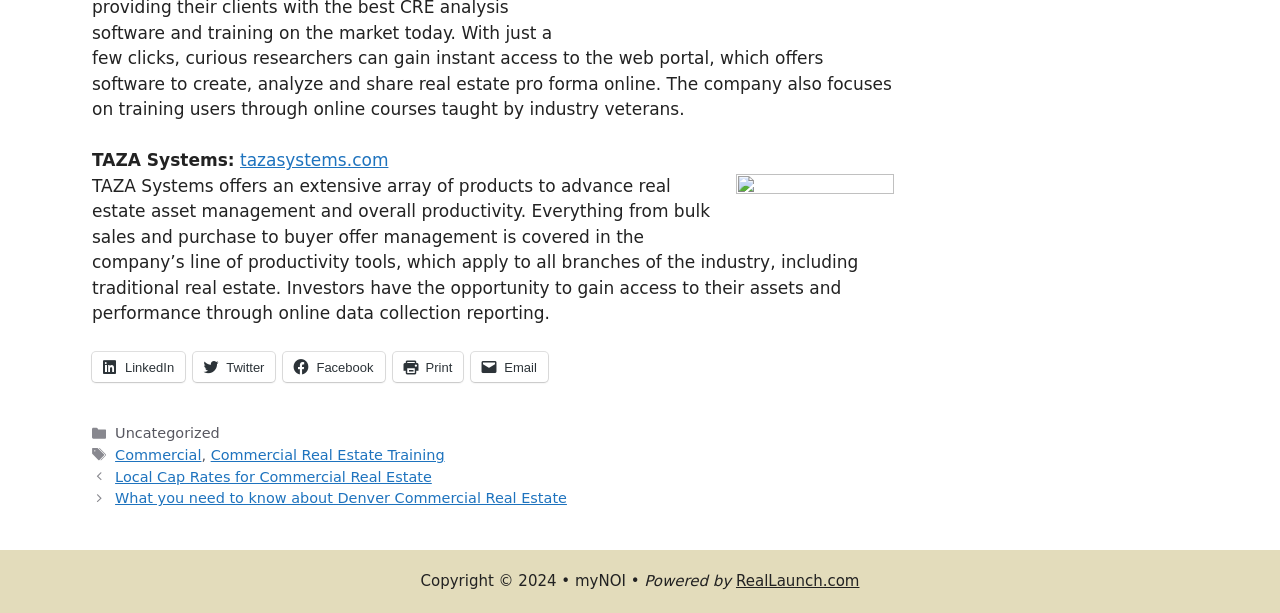Locate the coordinates of the bounding box for the clickable region that fulfills this instruction: "Read about breaking gender stereotypes".

None